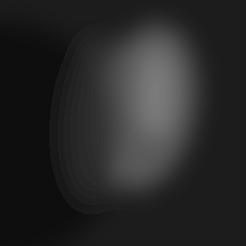Answer the question below using just one word or a short phrase: 
How many bar soap options are shown in the image?

At least 3